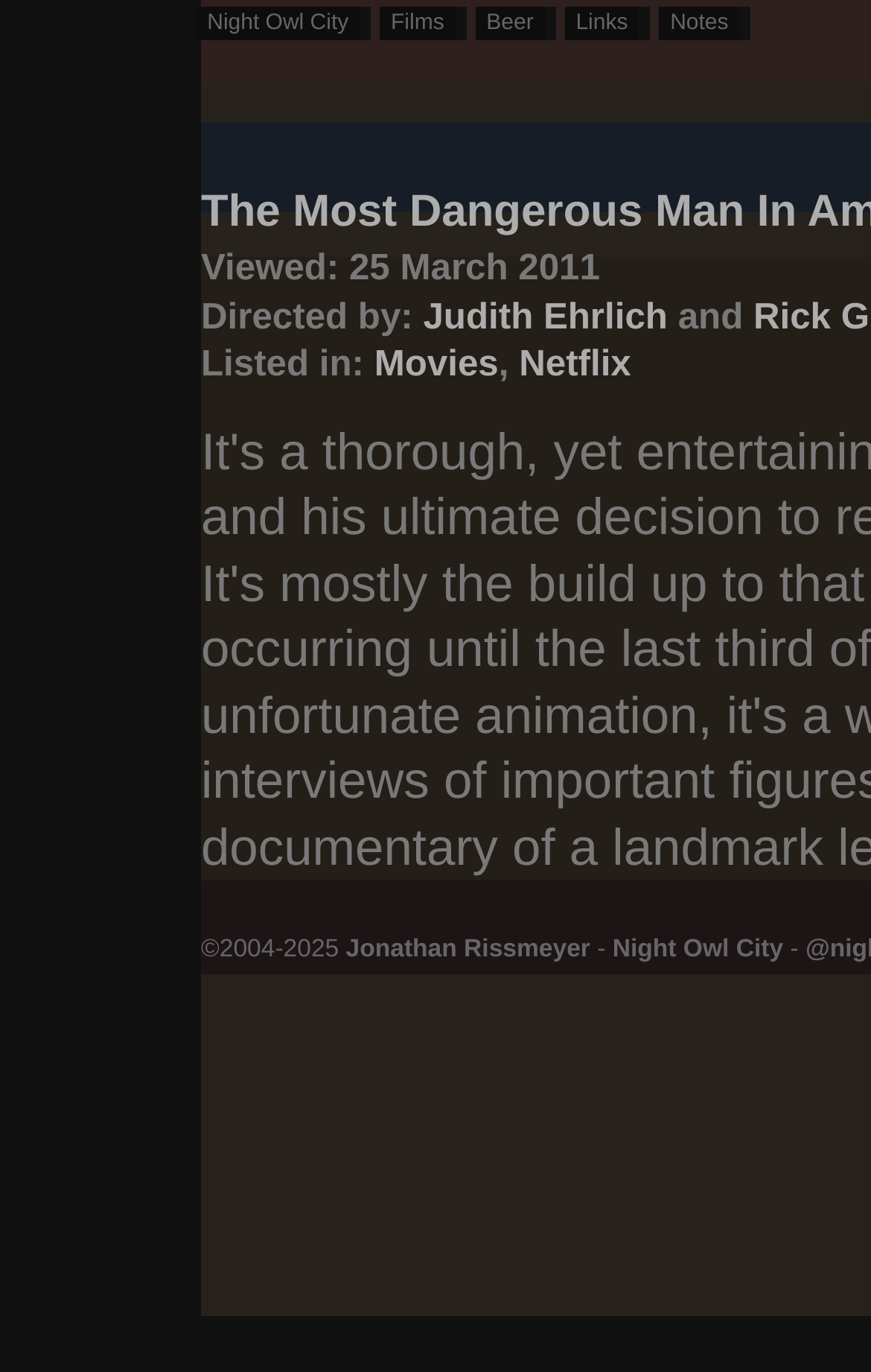Provide the bounding box coordinates of the HTML element described as: "Night Owl City". The bounding box coordinates should be four float numbers between 0 and 1, i.e., [left, top, right, bottom].

[0.225, 0.005, 0.426, 0.029]